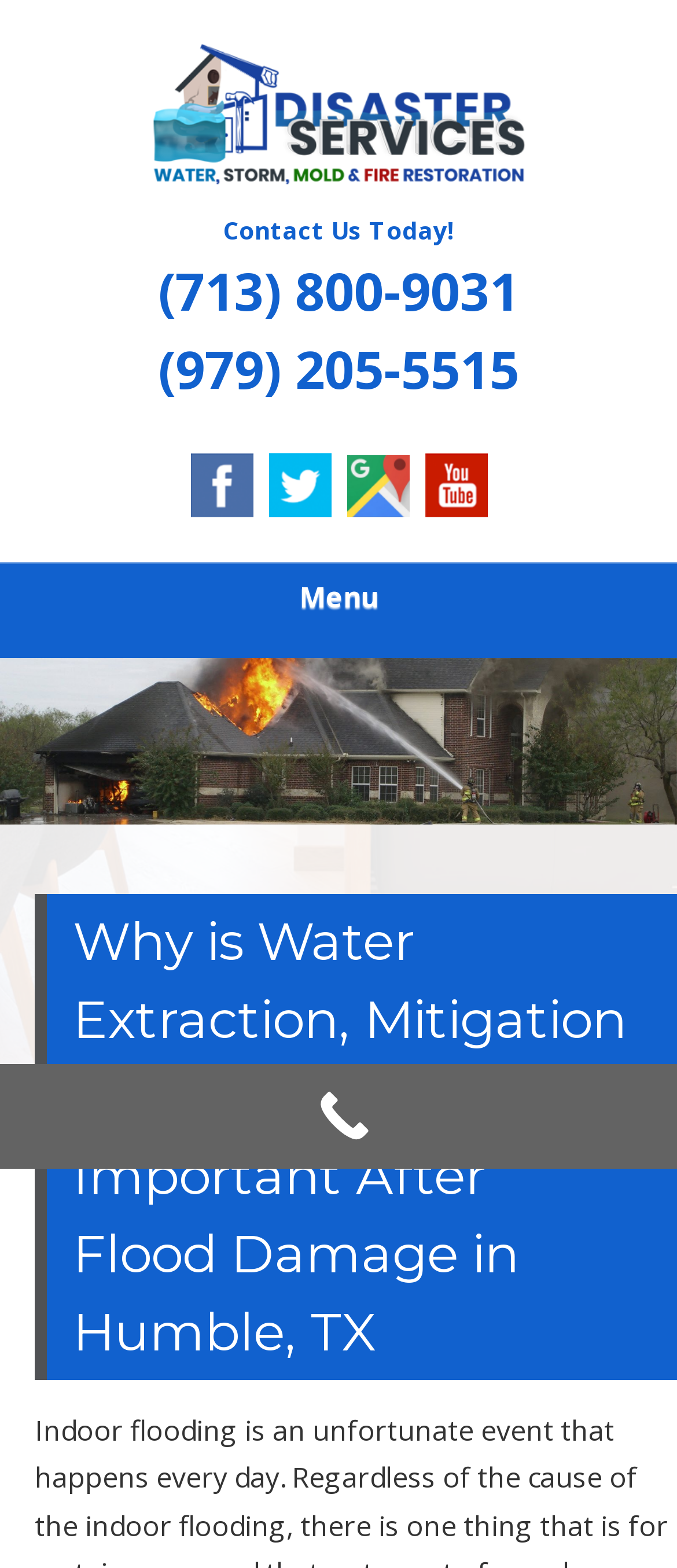Identify the coordinates of the bounding box for the element described below: "alt="Google +"". Return the coordinates as four float numbers between 0 and 1: [left, top, right, bottom].

[0.506, 0.309, 0.609, 0.338]